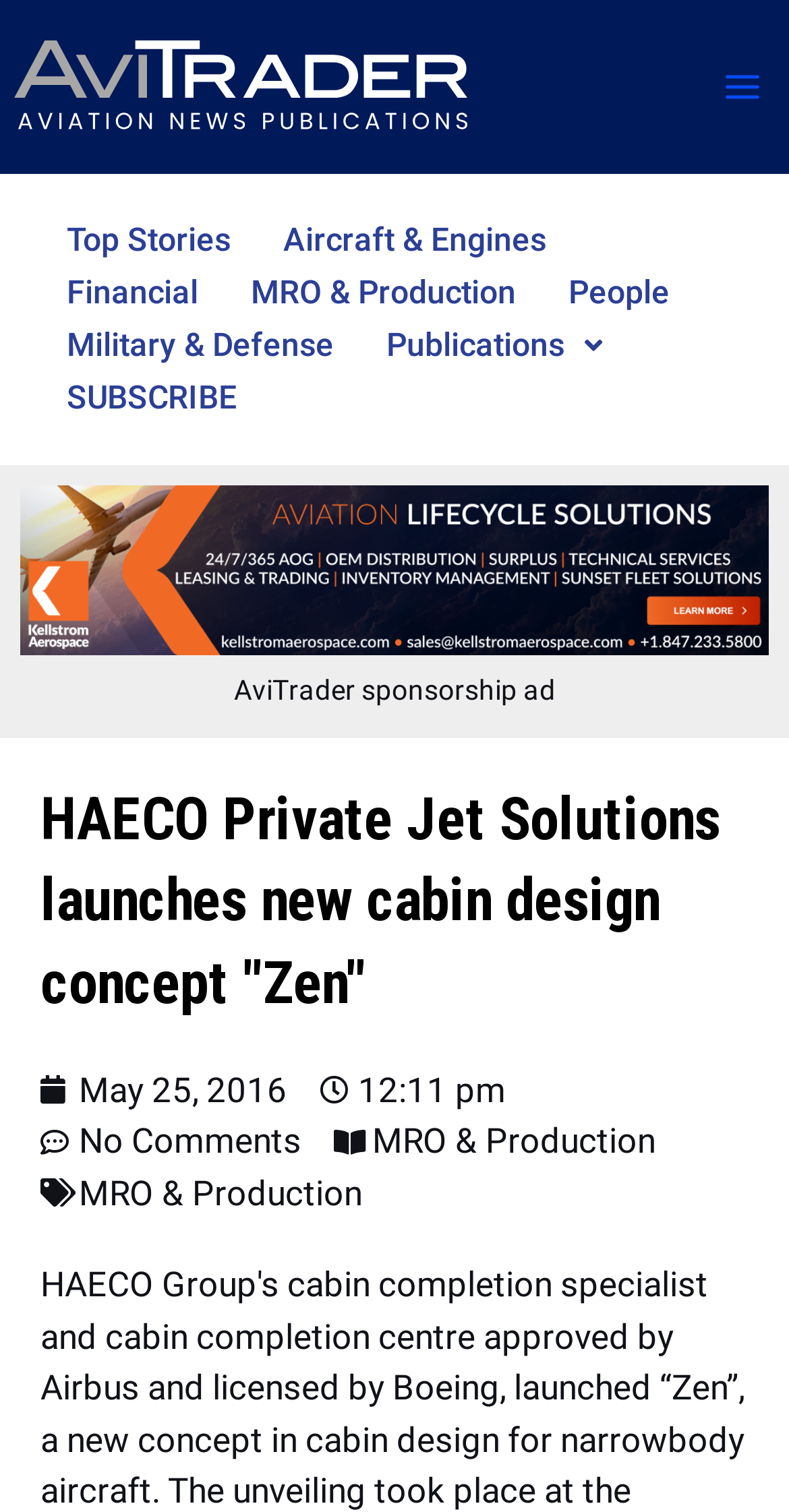What is the date of the news article?
Please give a detailed and elaborate answer to the question based on the image.

The answer can be found in the link element 'May 25, 2016' which is located below the heading. This link is likely to be the date of the news article.